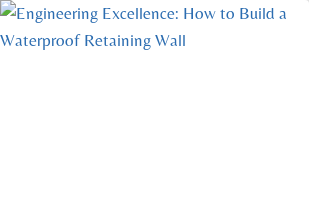Provide an extensive narrative of what is shown in the image.

The image illustrates a heading titled "Engineering Excellence: How to Build a Waterproof Retaining Wall." This captivating title suggests a focus on civil engineering techniques and strategies for constructing effective retaining walls that prevent water intrusion and manage soil stability. The accompanying image likely complements this theme, showcasing either a visual representation of a well-designed retaining wall or elements associated with waterproofing techniques. This heading may attract readers interested in construction, landscaping, or engineering, promising insights into best practices for creating durable structures in diverse environments.